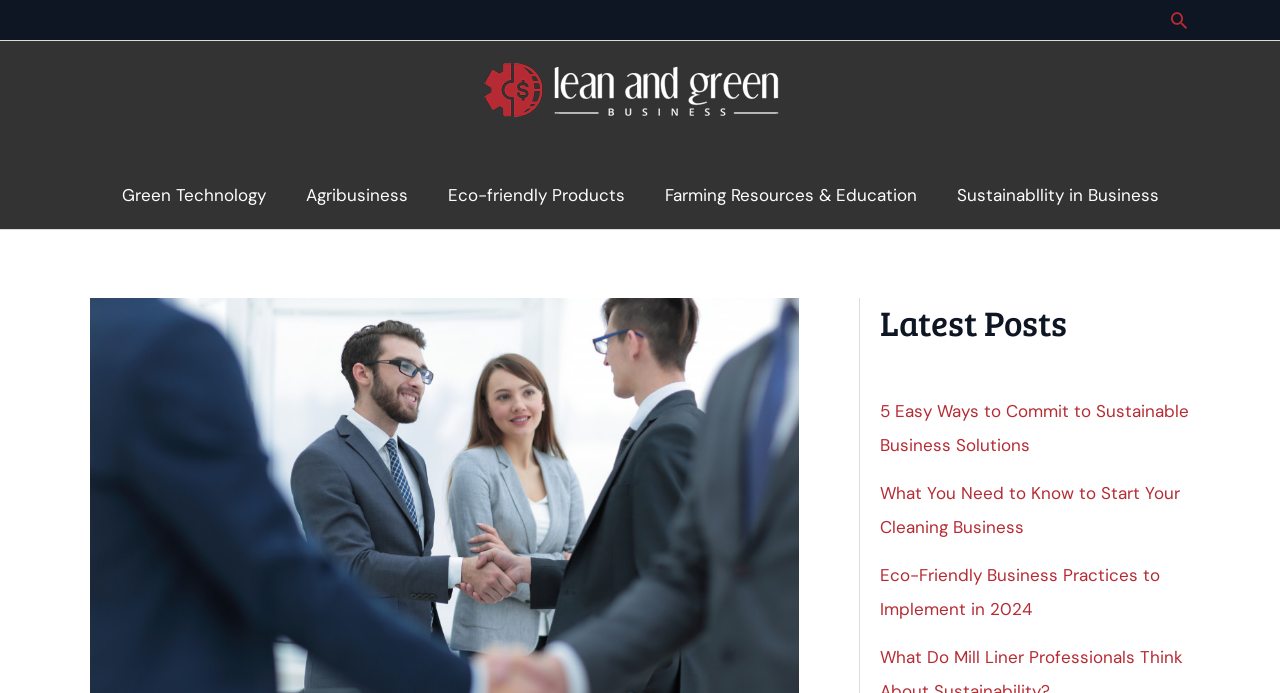Give a one-word or short-phrase answer to the following question: 
What is the logo of the website?

header and footer logo